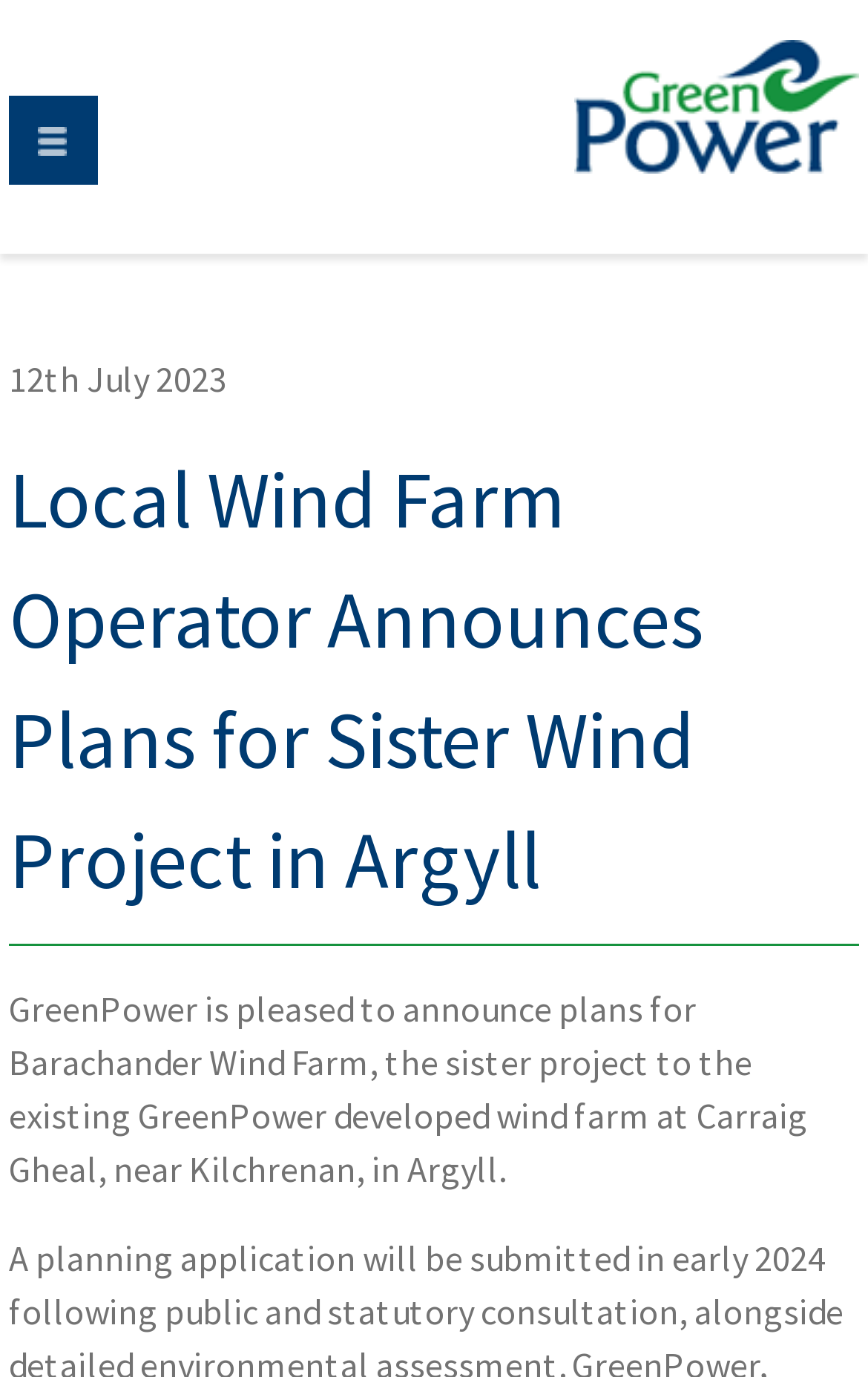What is the name of the company making the announcement?
Using the image, give a concise answer in the form of a single word or short phrase.

GreenPower International